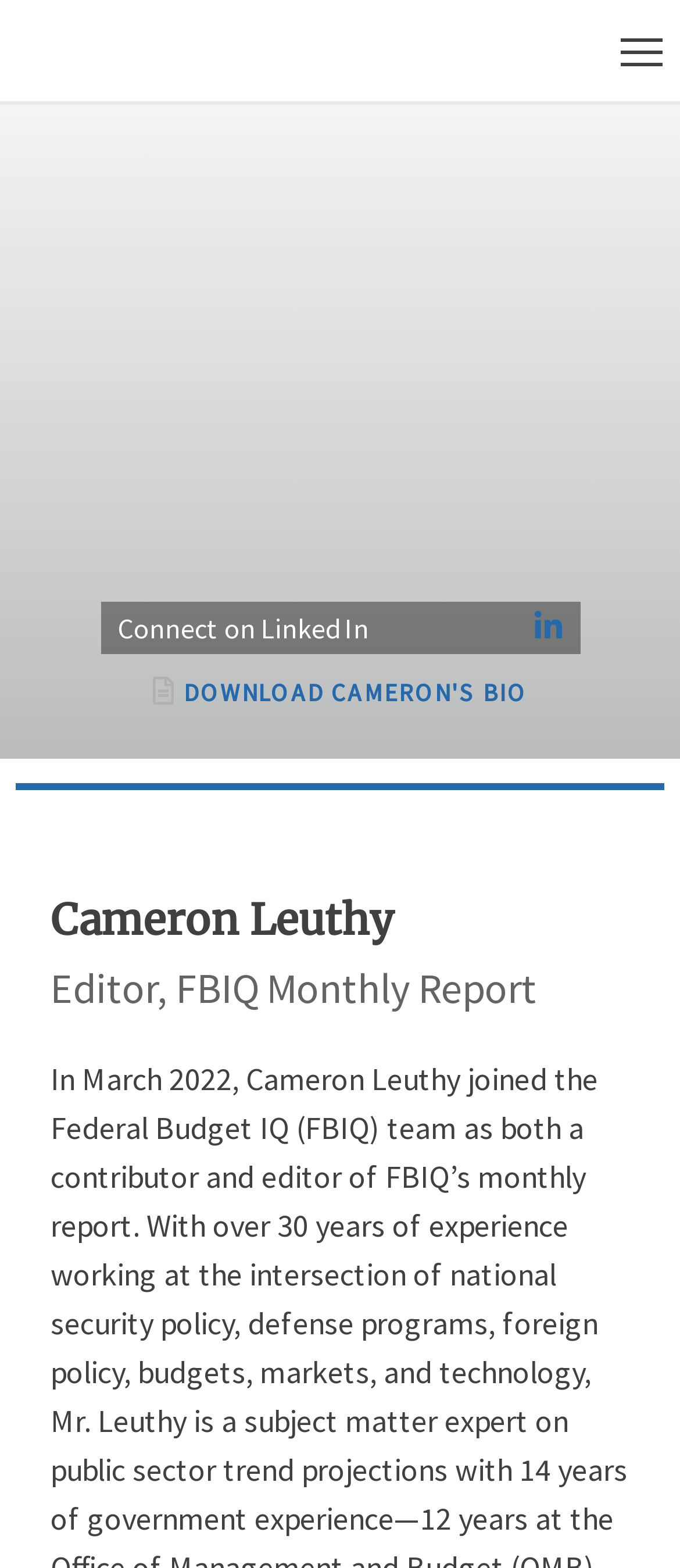Provide a single word or phrase to answer the given question: 
What is the name of the organization Cameron Leuthy is associated with?

FBIQ